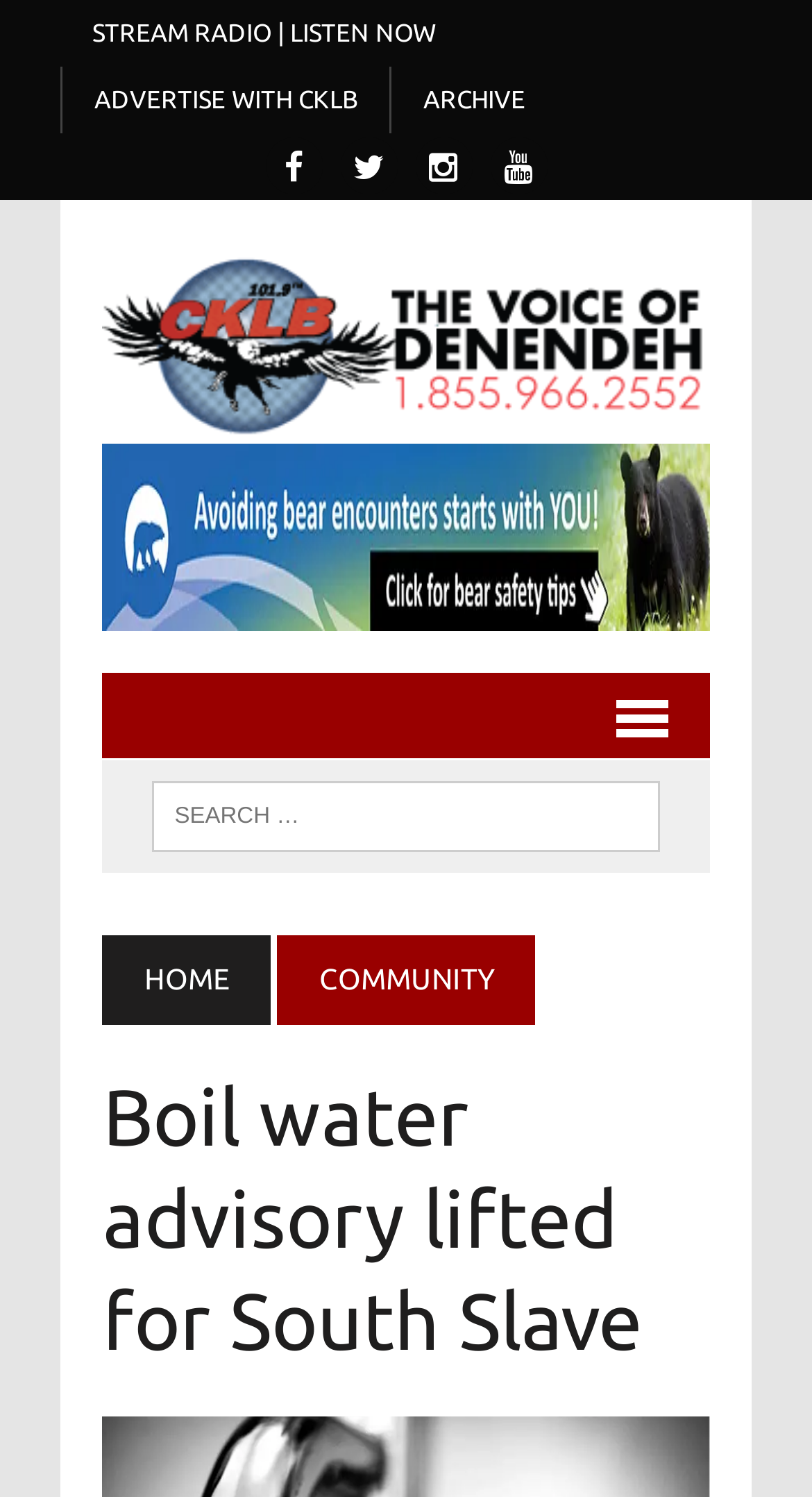Locate the bounding box coordinates of the region to be clicked to comply with the following instruction: "Learn about Oil Sands". The coordinates must be four float numbers between 0 and 1, in the form [left, top, right, bottom].

None